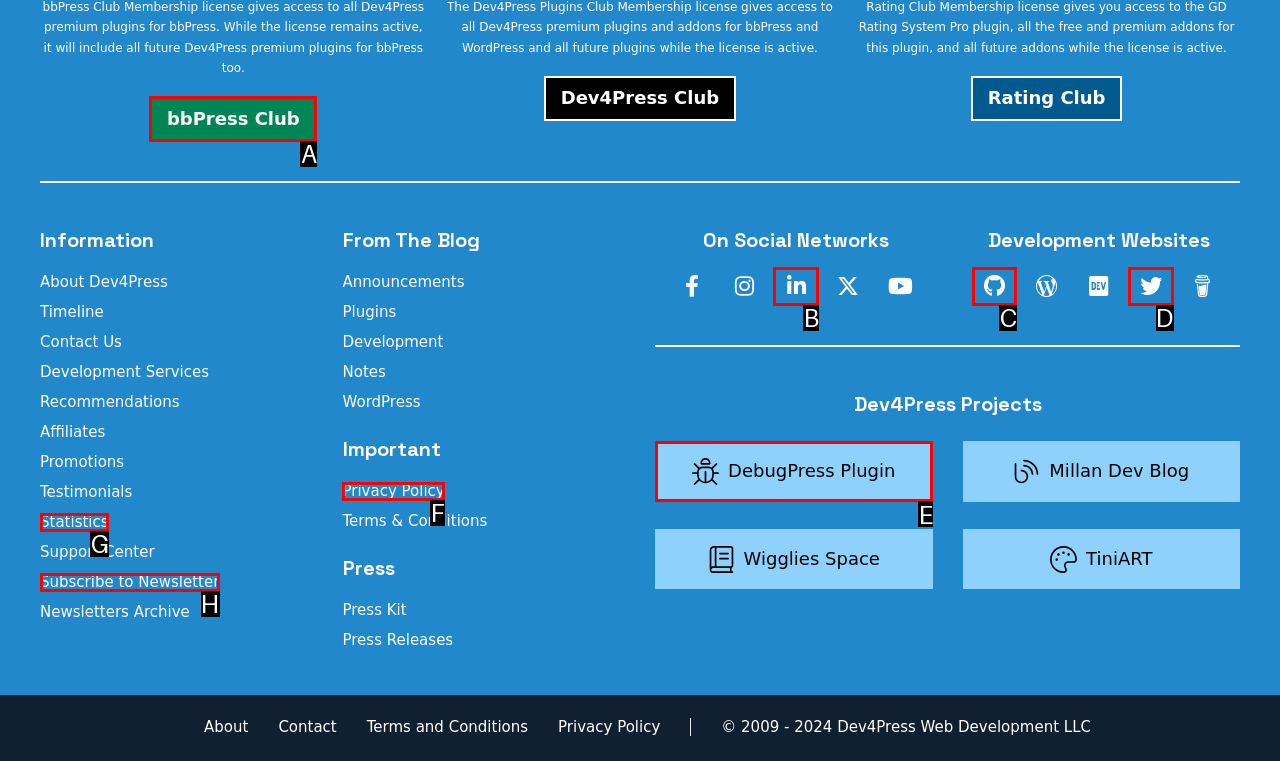Please select the letter of the HTML element that fits the description: title="Dev4Press Twitter (138 Followers)". Answer with the option's letter directly.

D